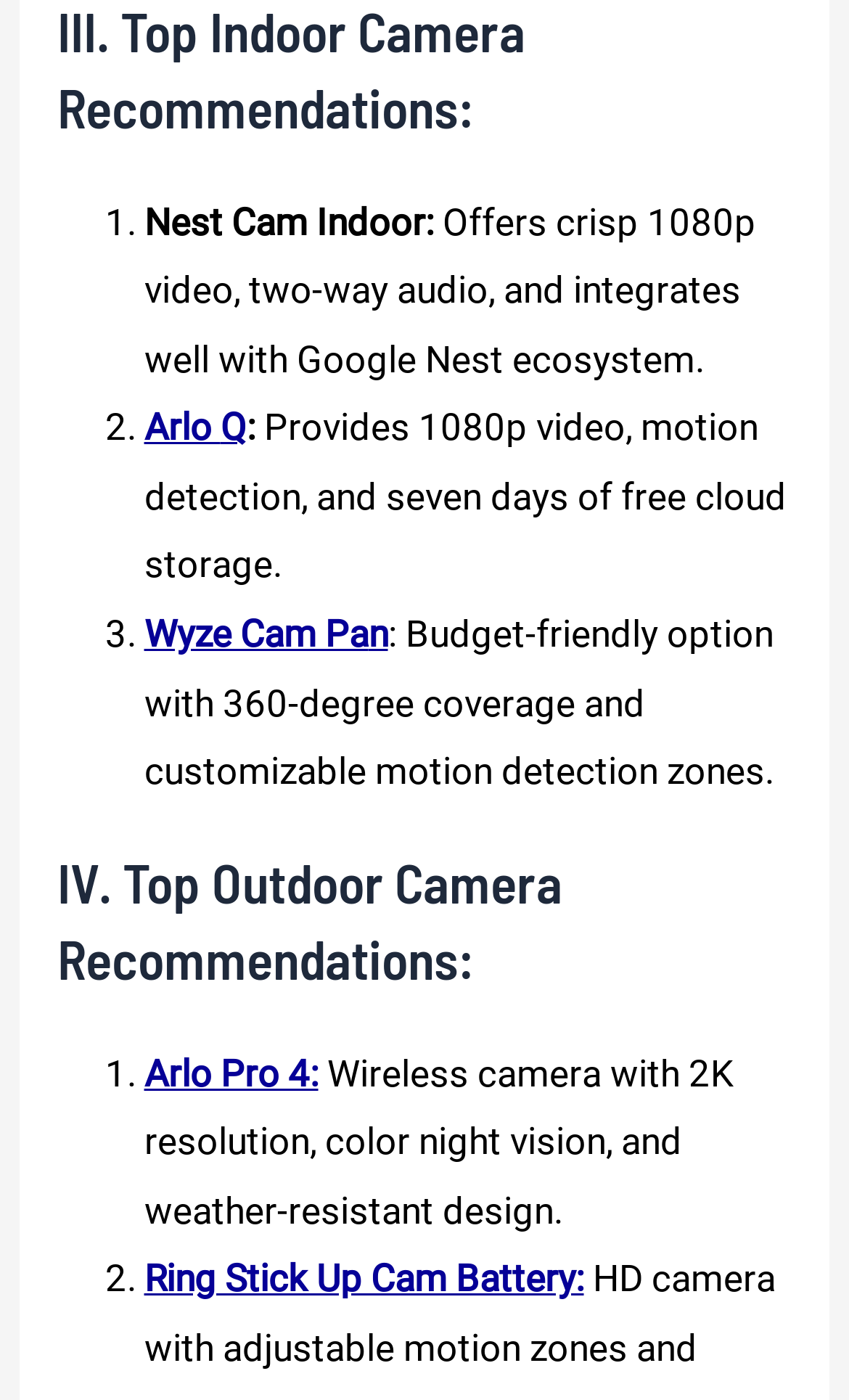Based on the image, please elaborate on the answer to the following question:
What is the resolution of Nest Cam Indoor?

According to the webpage, the first recommendation is Nest Cam Indoor, which offers crisp 1080p video, two-way audio, and integrates well with Google Nest ecosystem.